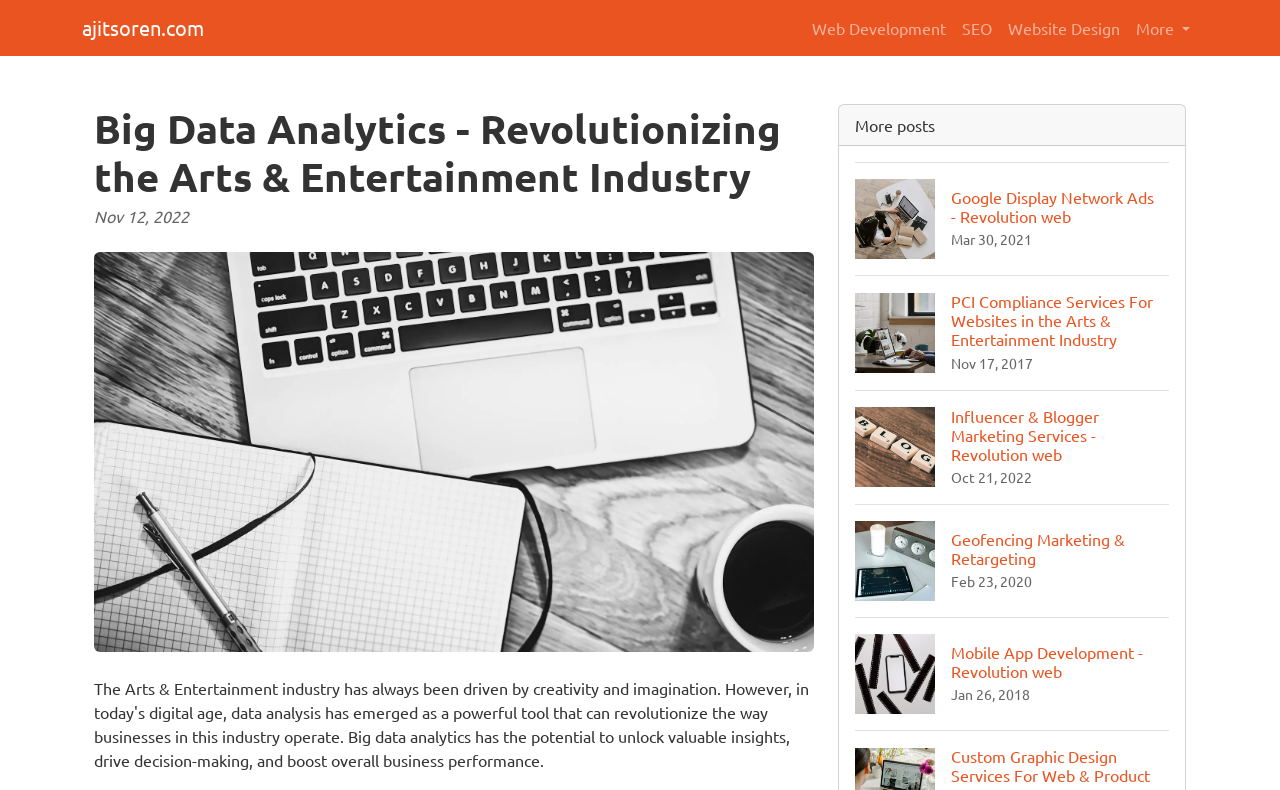Provide a brief response to the question below using one word or phrase:
What is the purpose of the 'More' button?

To show more posts